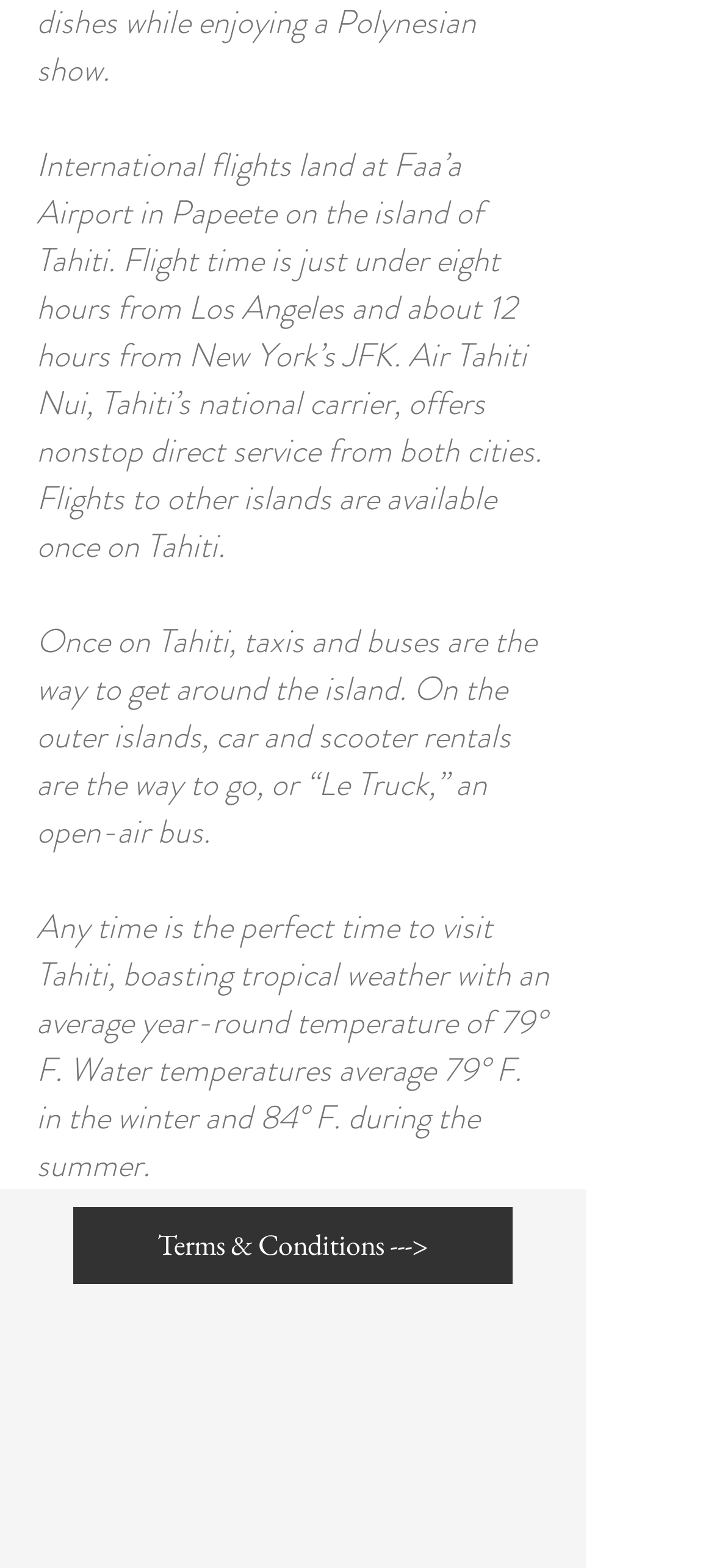How long is the flight from New York’s JFK to Tahiti?
Answer the question with just one word or phrase using the image.

12 hours